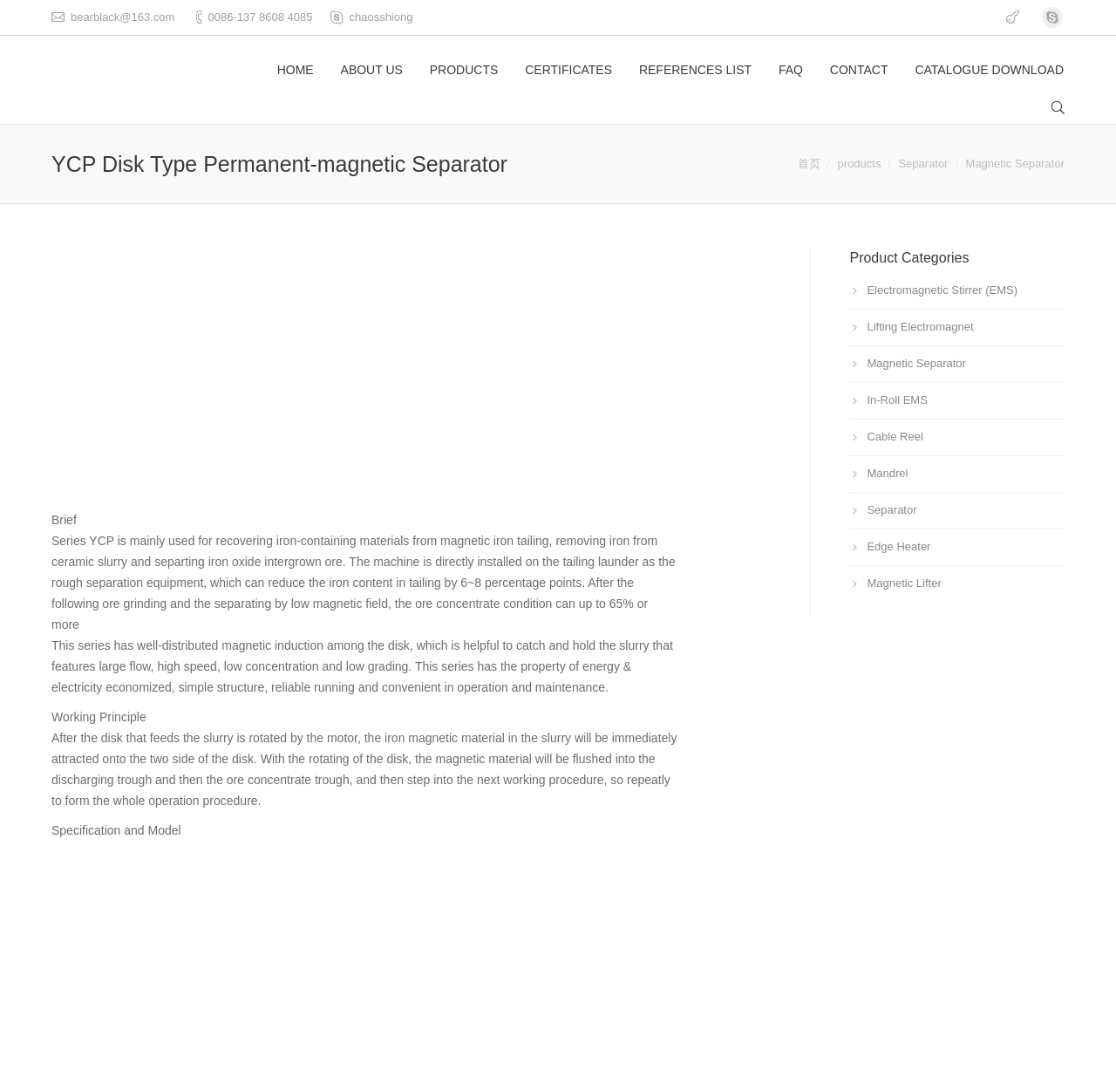Determine the bounding box coordinates of the target area to click to execute the following instruction: "Click the CONTACT link."

[0.743, 0.052, 0.796, 0.076]